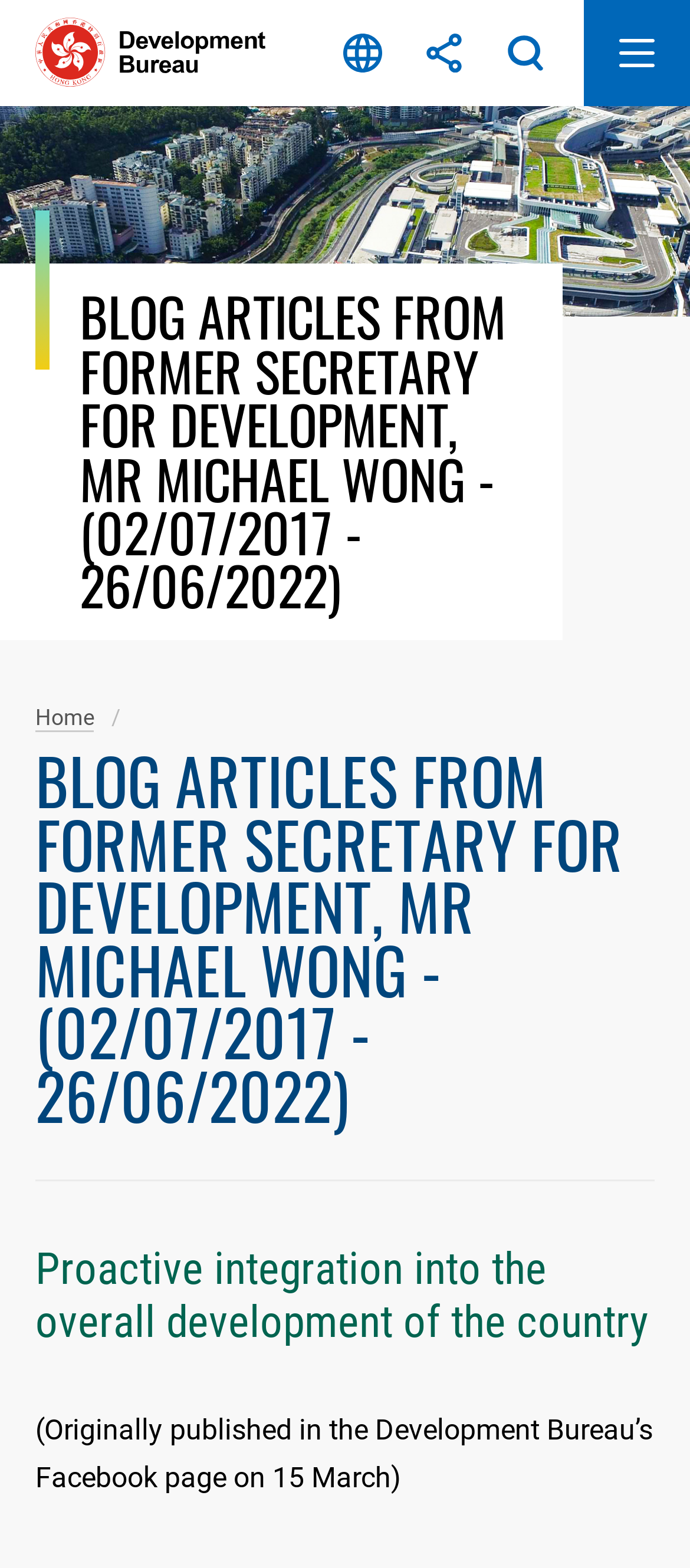Offer an in-depth caption of the entire webpage.

The webpage is about the Development Bureau of the Hong Kong Special Administrative Region government, specifically showcasing blog articles from the former Secretary for Development, Mr. Michael Wong. 

At the top left, there are four links: an empty link, "Language", "Share", and "Search", aligned horizontally. To the right of these links, there is another link, "Open Mobile Menu". 

Below these links, there is a heading that spans almost the entire width of the page, stating "BLOG ARTICLES FROM FORMER SECRETARY FOR DEVELOPMENT, MR MICHAEL WONG - (02/07/2017 - 26/06/2022)". 

On the left side, there is a link "Home" positioned below the top links. 

Further down, there is another heading that takes up most of the page's width, titled "Proactive integration into the overall development of the country". 

At the very bottom, there is a paragraph of text that mentions the original publication of the article on the Development Bureau's Facebook page on 15 March.